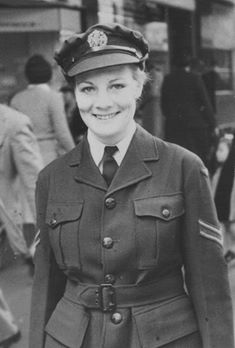Use the details in the image to answer the question thoroughly: 
What is Leo preparing to buy?

According to the caption, the image coincides with an important event in the personal life of someone named Leo, who was preparing to buy a ring, which suggests that Leo is about to make a significant purchase.